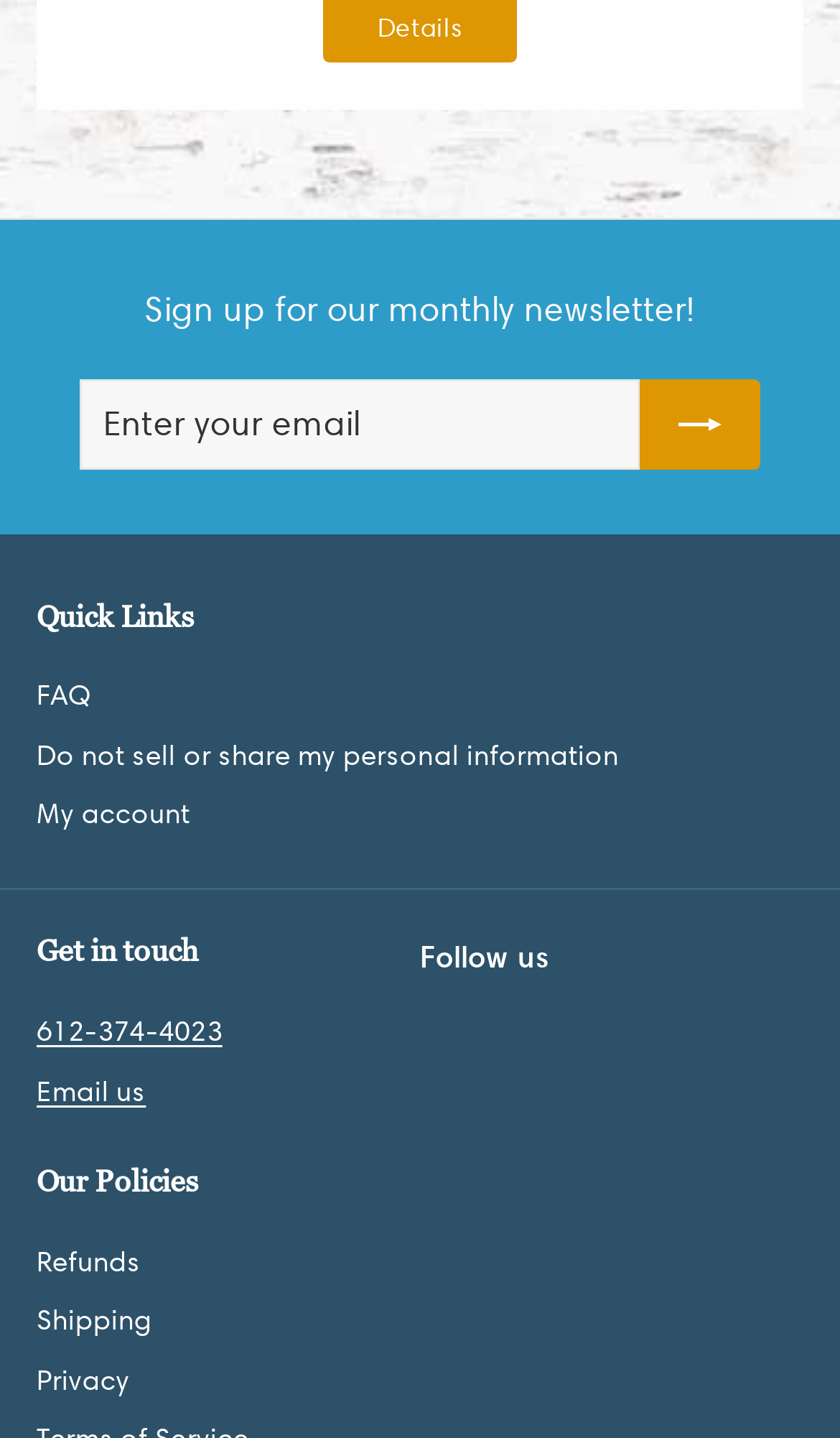Determine the bounding box coordinates of the UI element described by: "My account".

[0.044, 0.546, 0.227, 0.587]